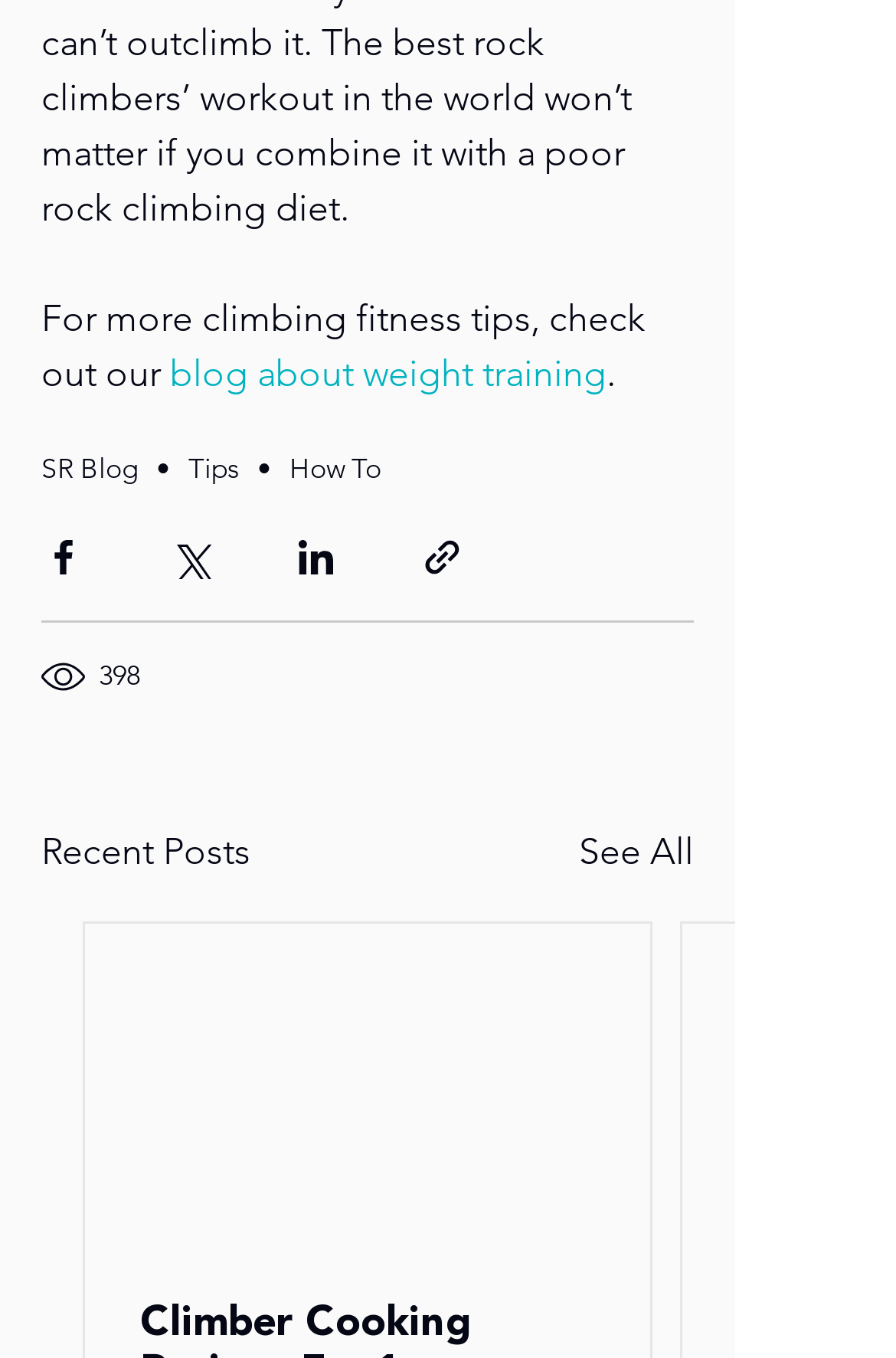Determine the coordinates of the bounding box for the clickable area needed to execute this instruction: "Visit the SR Blog".

[0.046, 0.331, 0.154, 0.356]